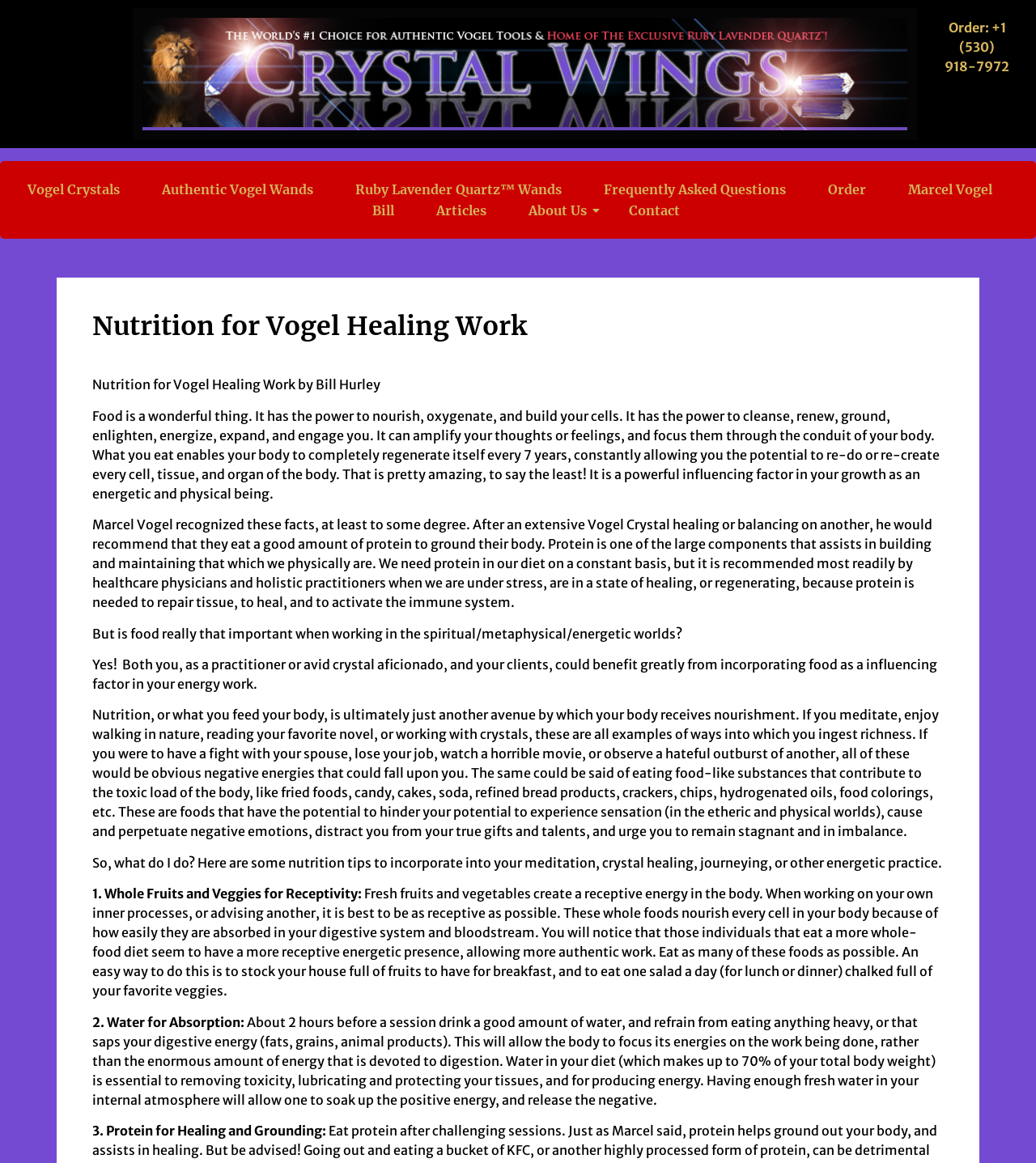Locate the bounding box coordinates of the clickable region necessary to complete the following instruction: "Order by phone". Provide the coordinates in the format of four float numbers between 0 and 1, i.e., [left, top, right, bottom].

[0.912, 0.017, 0.975, 0.064]